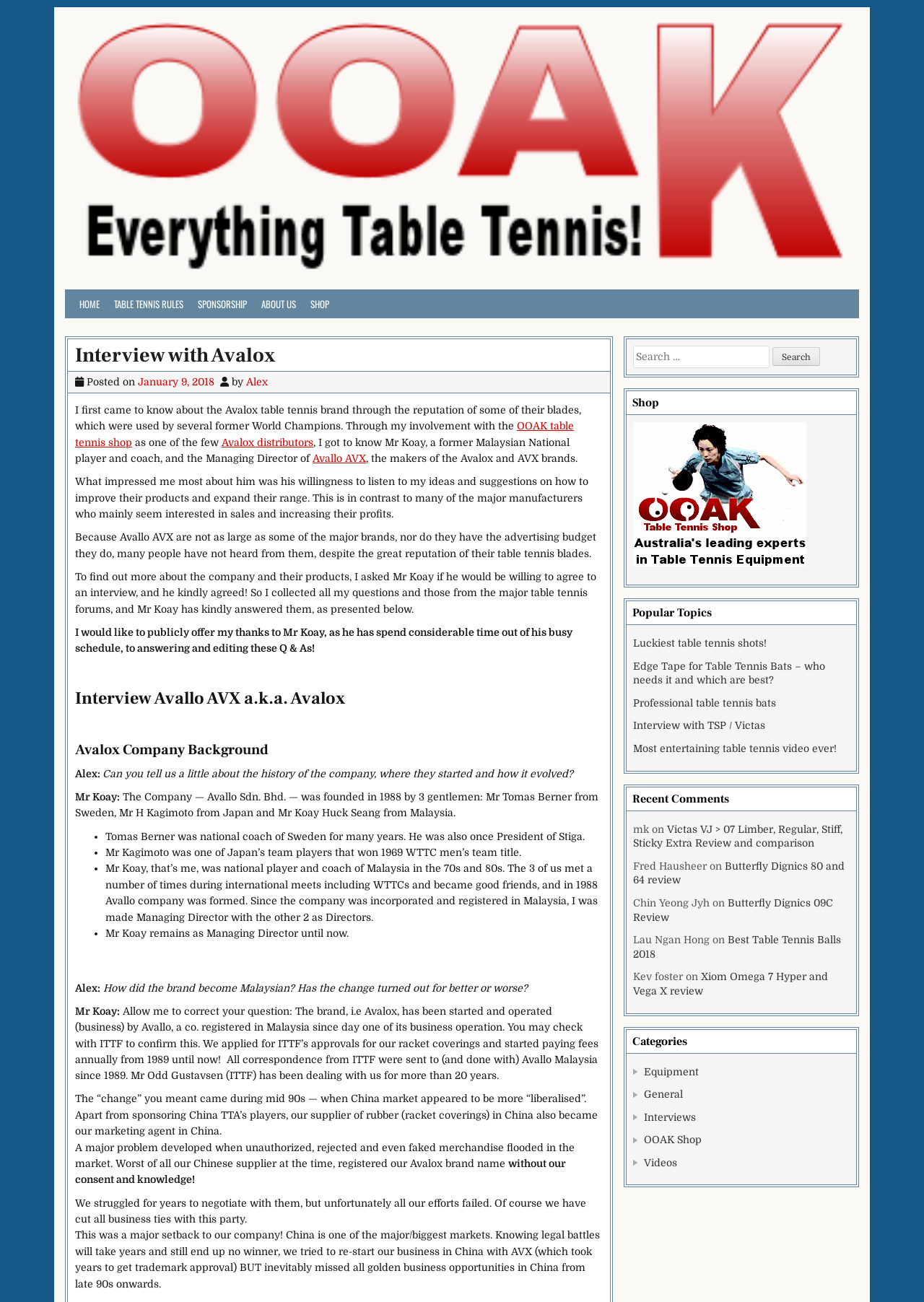What is the name of the table tennis brand discussed in the interview? Based on the image, give a response in one word or a short phrase.

Avalox